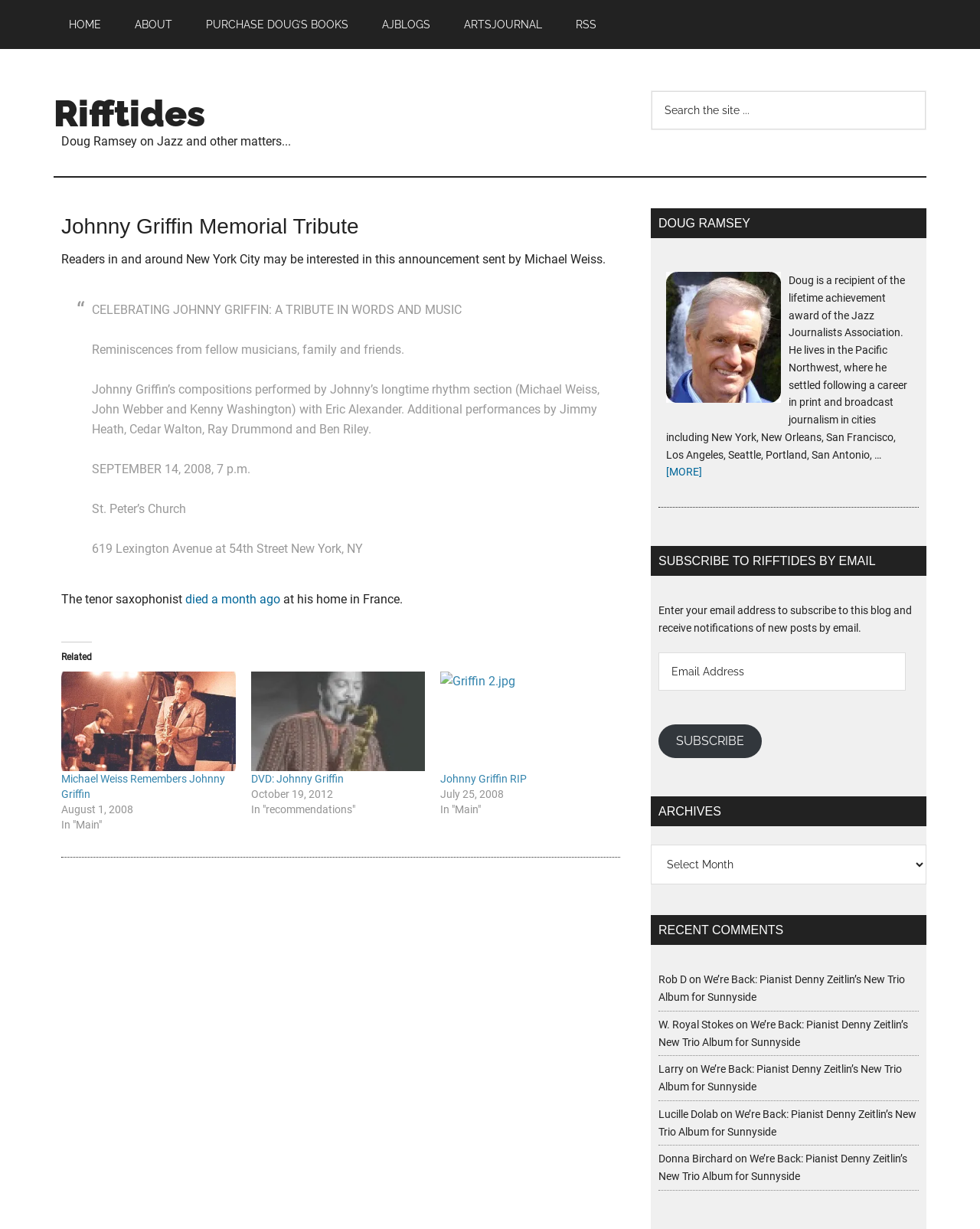Generate a comprehensive description of the webpage.

The webpage is a tribute to Johnny Griffin, a jazz musician. At the top, there is a navigation menu with links to "HOME", "ABOUT", "AJBLOGS", "ARTSJOURNAL", and "RSS". Below the navigation menu, there is a search bar with a button labeled "Search".

The main content of the page is an article titled "Johnny Griffin Memorial Tribute". The article begins with a heading and a brief introduction to the event. Below the introduction, there is a blockquote with details about the tribute, including the date, time, location, and performers.

Following the blockquote, there is a paragraph of text about Johnny Griffin's passing, and then a section titled "Related" with links to related articles and images. The images include a photo of Weiss and Griffin, and another photo labeled "Griffin 2.jpg".

To the right of the main content, there is a sidebar with several sections. The top section is titled "DOUG RAMSEY" and contains a brief biography of the author. Below that, there is a section to subscribe to the blog by email, with a textbox to enter an email address and a button labeled "SUBSCRIBE".

Further down the sidebar, there are sections for "ARCHIVES", "RECENT COMMENTS", and a list of recent comments with links to the corresponding articles.